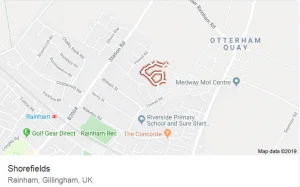Answer the question below in one word or phrase:
What is the name of the primary school on the map?

Riverside Primary School